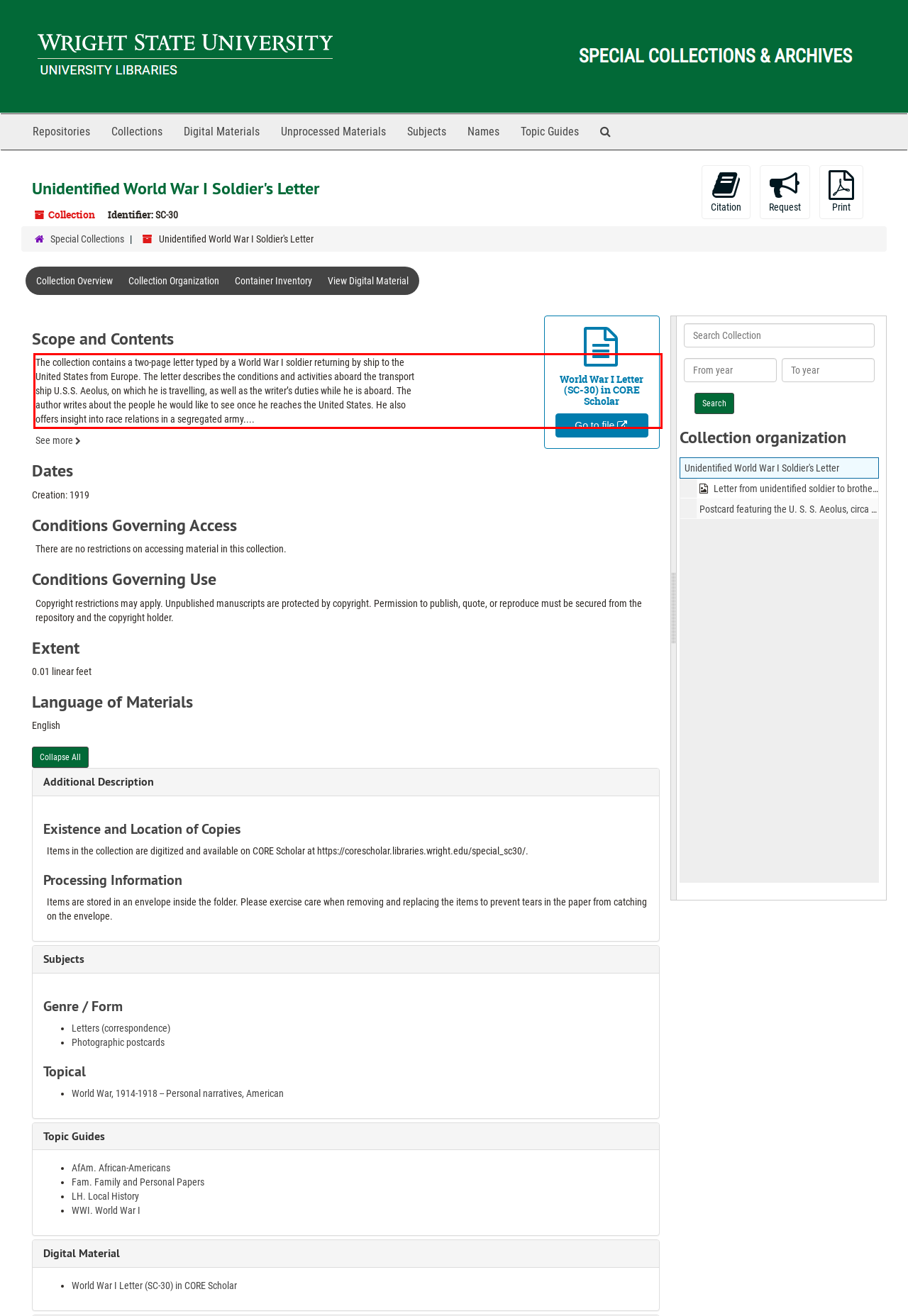Extract and provide the text found inside the red rectangle in the screenshot of the webpage.

The collection contains a two-page letter typed by a World War I soldier returning by ship to the United States from Europe. The letter describes the conditions and activities aboard the transport ship U.S.S. Aeolus, on which he is travelling, as well as the writer’s duties while he is aboard. The author writes about the people he would like to see once he reaches the United States. He also offers insight into race relations in a segregated army....